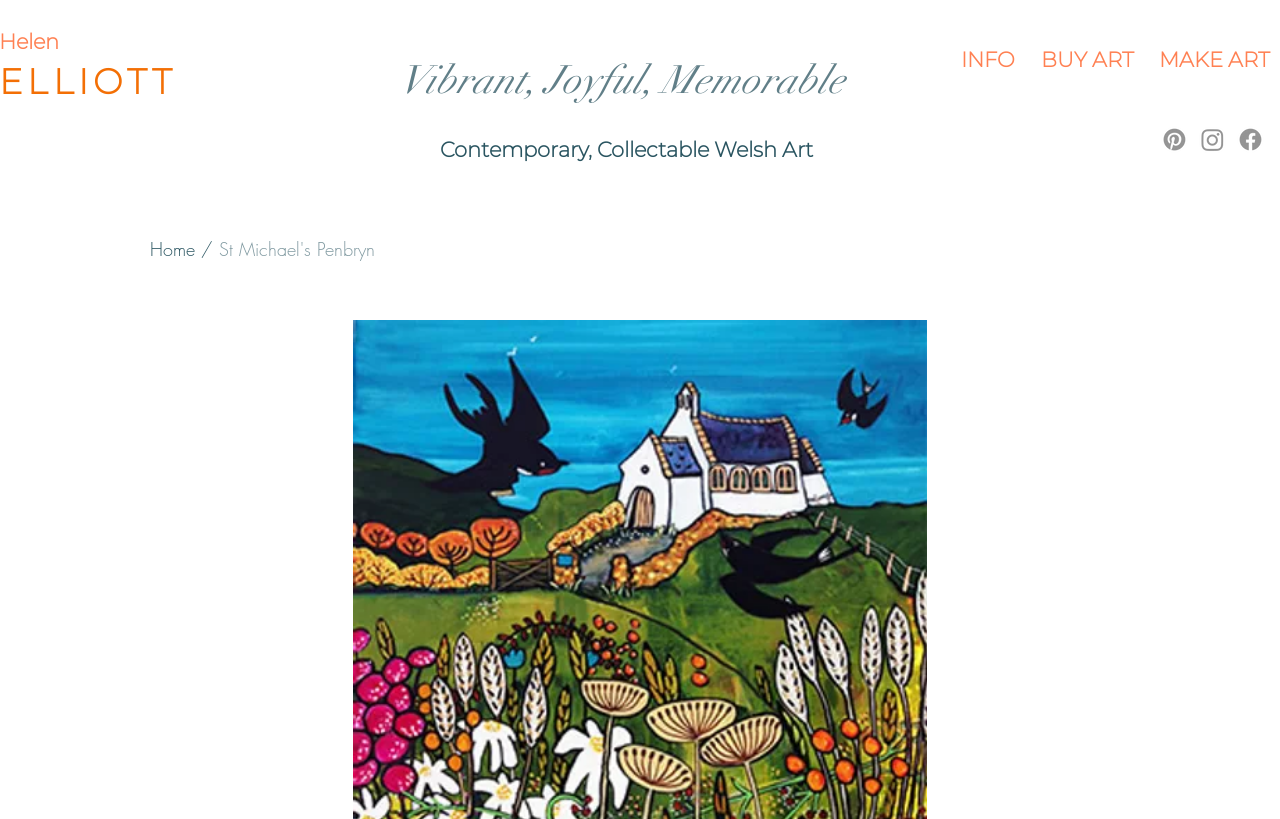What are the navigation options?
Using the picture, provide a one-word or short phrase answer.

INFO, BUY ART, MAKE ART